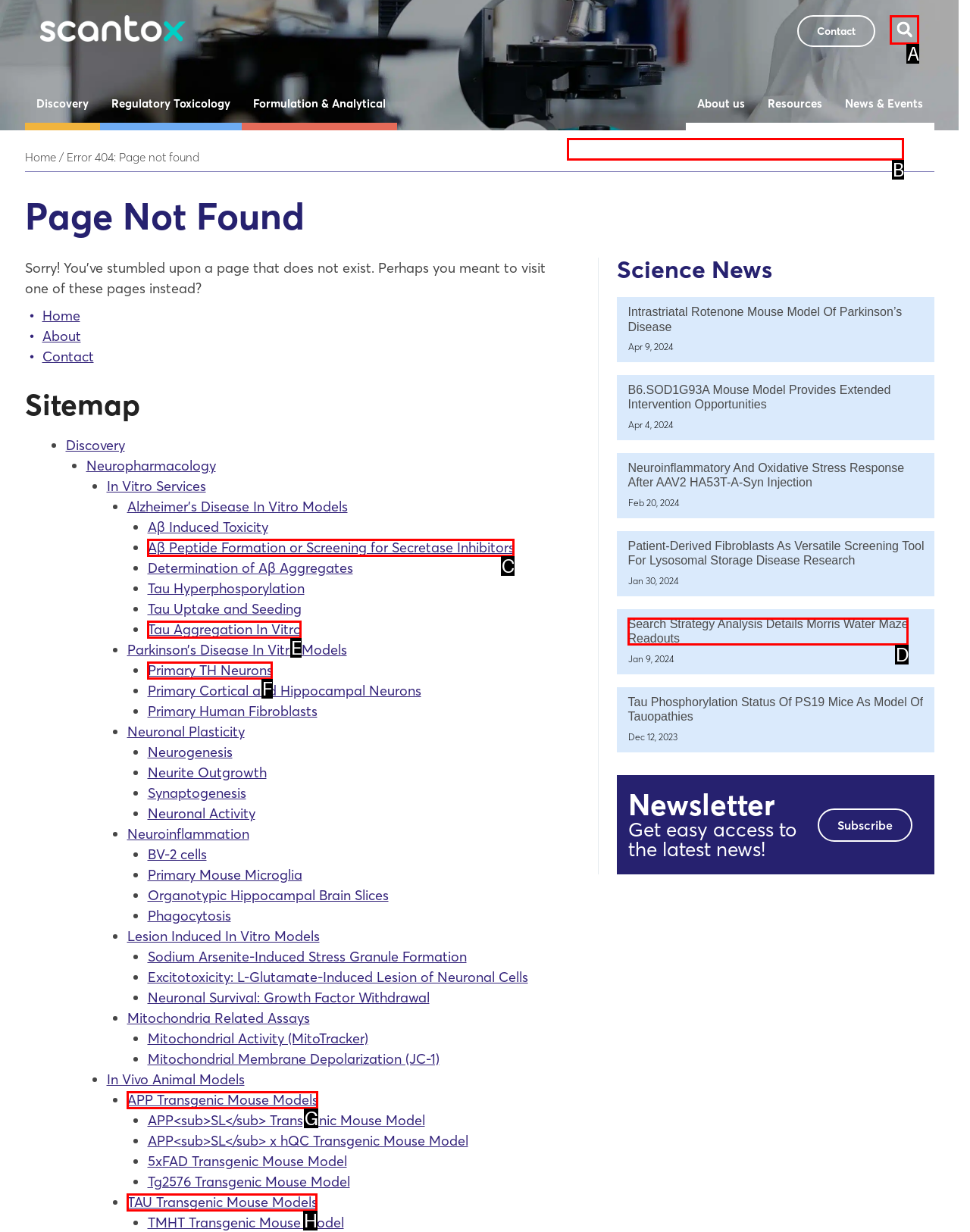Determine which option should be clicked to carry out this task: learn about 'Aβ Induced Toxicity'
State the letter of the correct choice from the provided options.

B